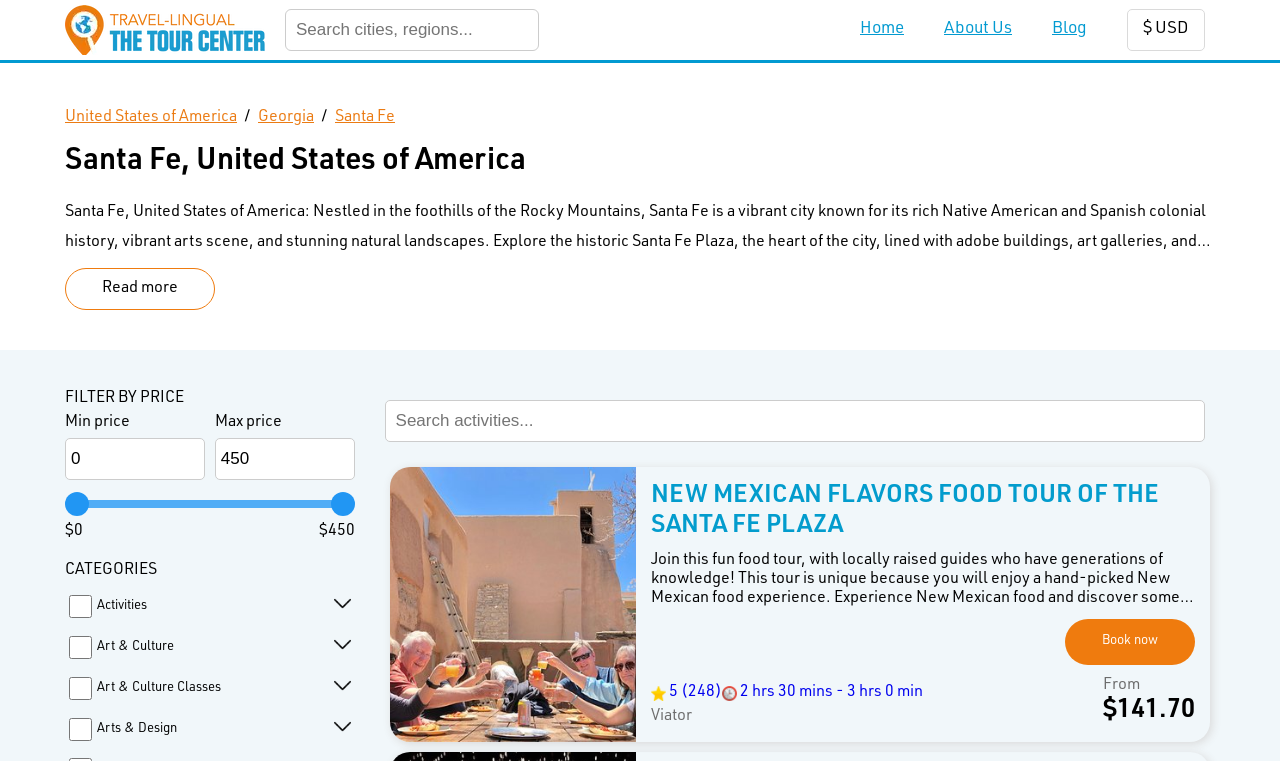Predict the bounding box of the UI element based on this description: "parent_node: Art & Culture Classes".

[0.054, 0.883, 0.072, 0.913]